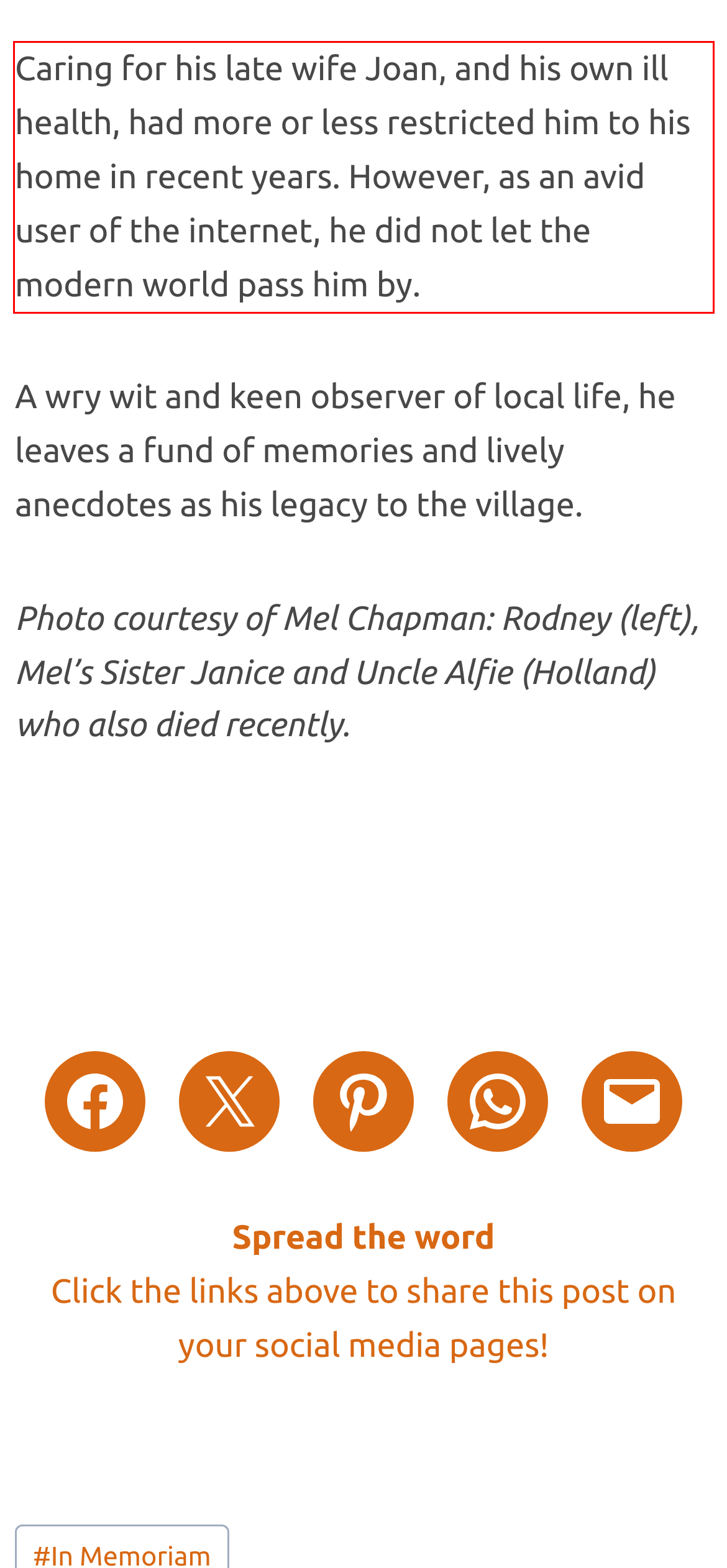You are provided with a webpage screenshot that includes a red rectangle bounding box. Extract the text content from within the bounding box using OCR.

Caring for his late wife Joan, and his own ill health, had more or less restricted him to his home in recent years. However, as an avid user of the internet, he did not let the modern world pass him by.